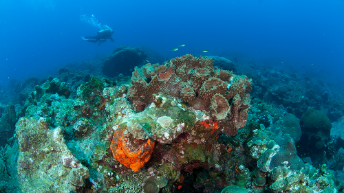Answer the following query concisely with a single word or phrase:
What is the primary color of the ocean?

deep blue